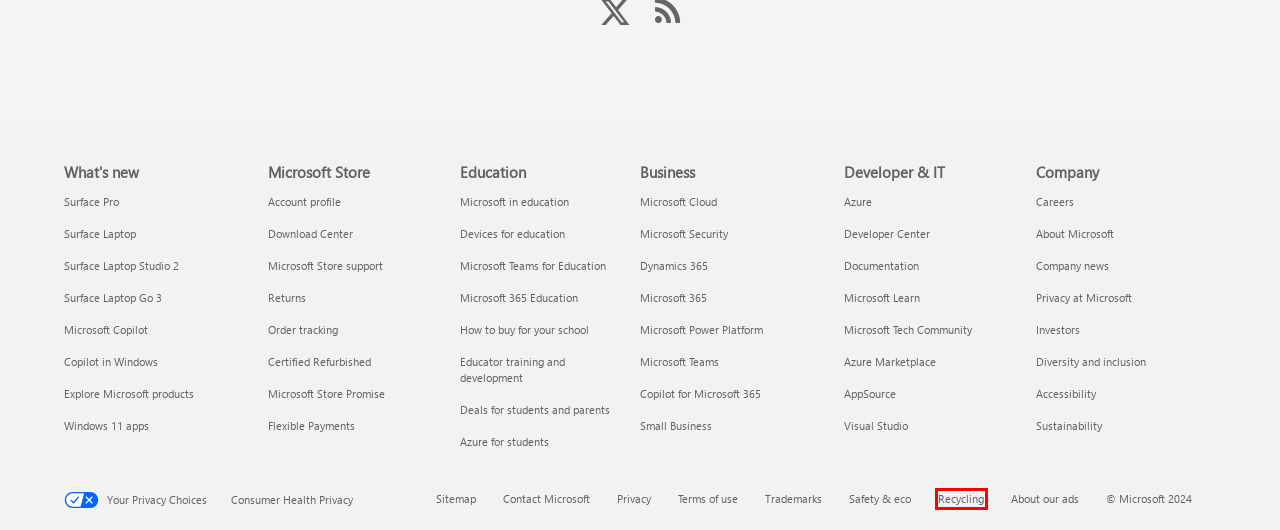Examine the screenshot of a webpage with a red bounding box around a specific UI element. Identify which webpage description best matches the new webpage that appears after clicking the element in the red bounding box. Here are the candidates:
A. End-of-life management and recycling | Microsoft Legal
B. Visual Studio: IDE and Code Editor for Software Developers and Teams
C. Microsoft Terms of Use | Microsoft Legal
D. Devices Safety & Eco | Microsoft Legal
E. July 2012 - Buck Hodges
F. Explore Microsoft Products, Apps & Devices | Microsoft
G. Microsoft Store & billing help
H. About Microsoft | Mission and Vision | Microsoft

A